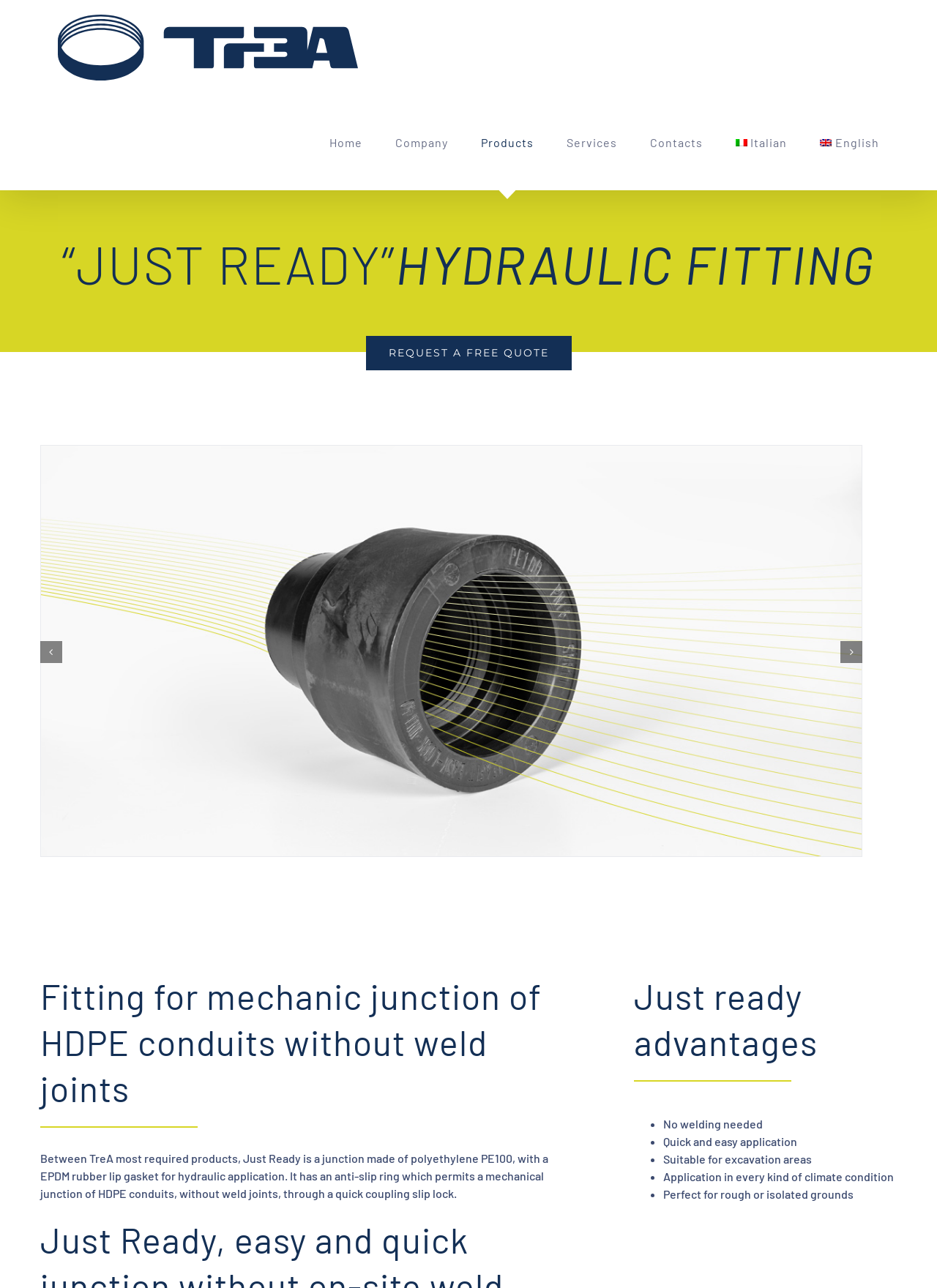Identify the bounding box coordinates of the element that should be clicked to fulfill this task: "Request a free quote". The coordinates should be provided as four float numbers between 0 and 1, i.e., [left, top, right, bottom].

[0.39, 0.261, 0.61, 0.287]